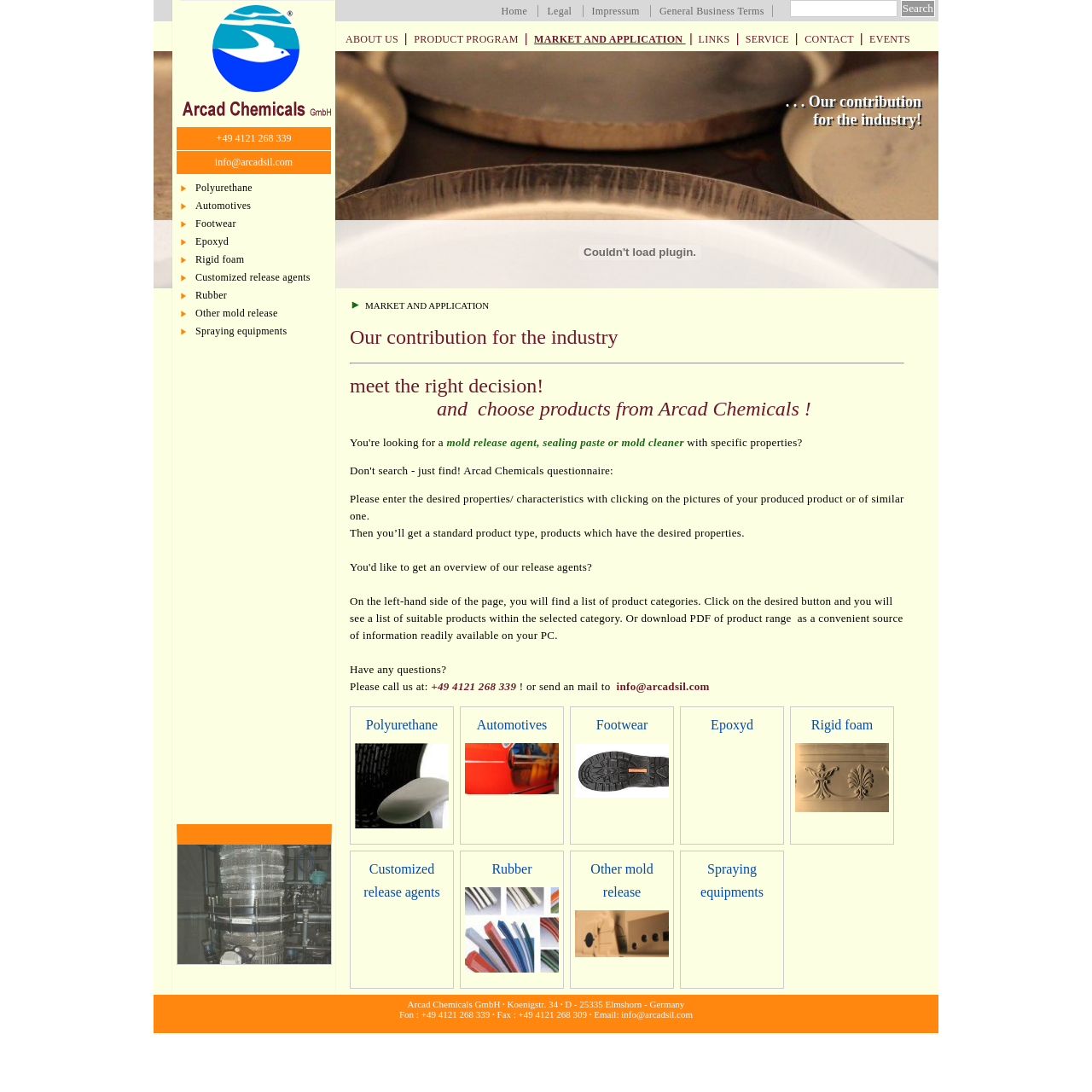Create a full and detailed caption for the entire webpage.

The webpage is about Arcad Chemicals GmbH, a company that provides various products and services related to the chemical industry. At the top of the page, there is a search bar and a navigation menu with links to different sections of the website, including "Home", "About Us", "Product Program", "Market and Application", "Links", "Service", "Contact", and "Events".

Below the navigation menu, there is a prominent image with a heading that reads "Our contribution for the industry" and a subheading that says "meet the right decision! and choose products from Arcad Chemicals!". This section appears to be an introduction to the company's products and services.

On the left-hand side of the page, there is a list of product categories, including "Polyurethane", "Automotives", "Footwear", "Epoxyd", "Rigid foam", "Customized release agents", "Rubber", "Other mold release", and "Spraying equipments". Each category has a corresponding image and link.

In the main content area, there is a section that explains how to find the right product based on specific properties. It instructs users to click on the desired product category and then select the desired properties to get a list of suitable products. There is also an option to download a PDF of the product range.

Further down the page, there is a section that asks "Have any questions?" and provides contact information, including a phone number and email address.

Throughout the page, there are several images and links to different sections of the website. The overall layout is organized and easy to navigate, with clear headings and concise text.